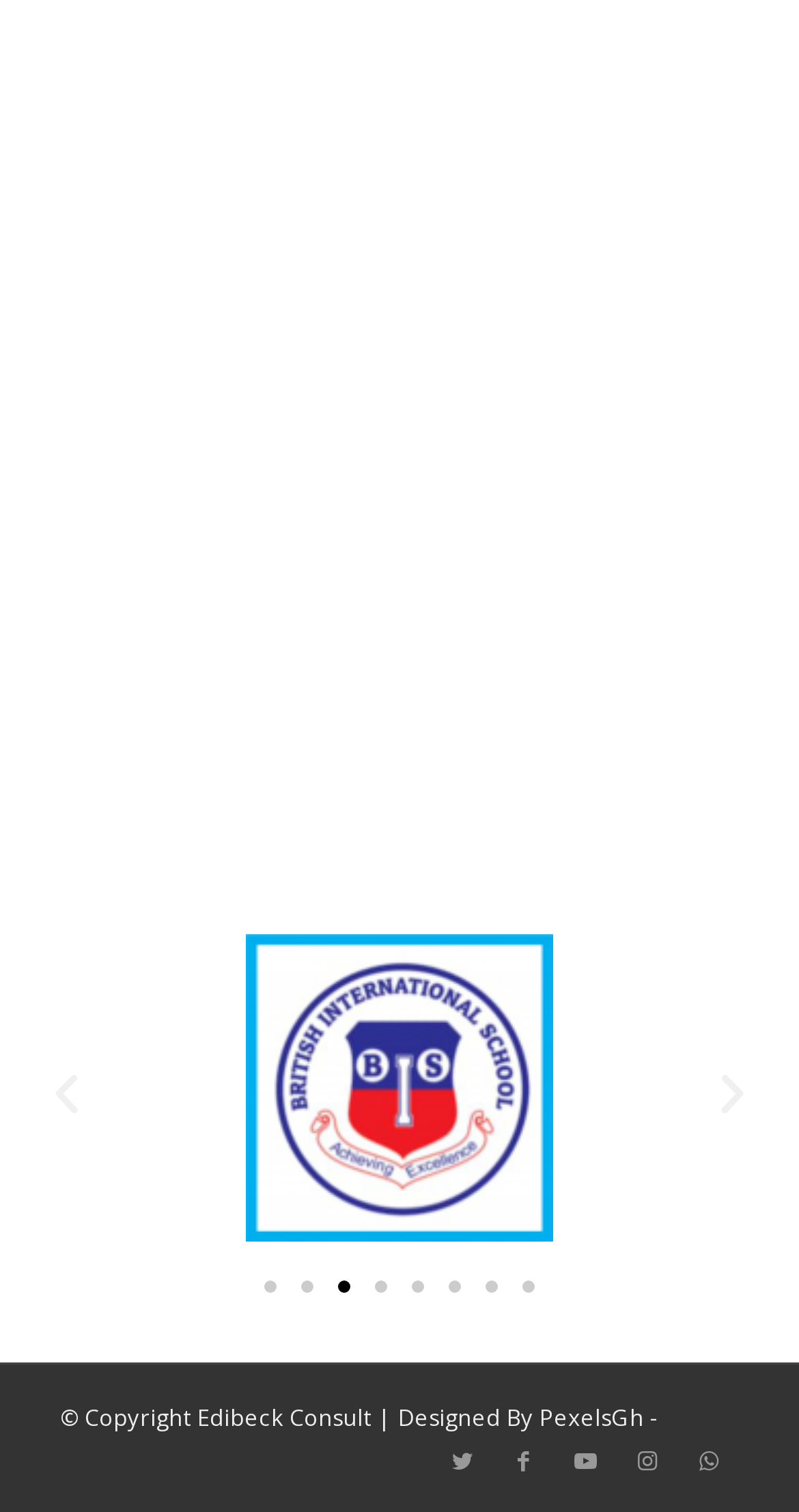Identify the bounding box coordinates for the element that needs to be clicked to fulfill this instruction: "Visit Twitter page". Provide the coordinates in the format of four float numbers between 0 and 1: [left, top, right, bottom].

[0.54, 0.945, 0.617, 0.986]